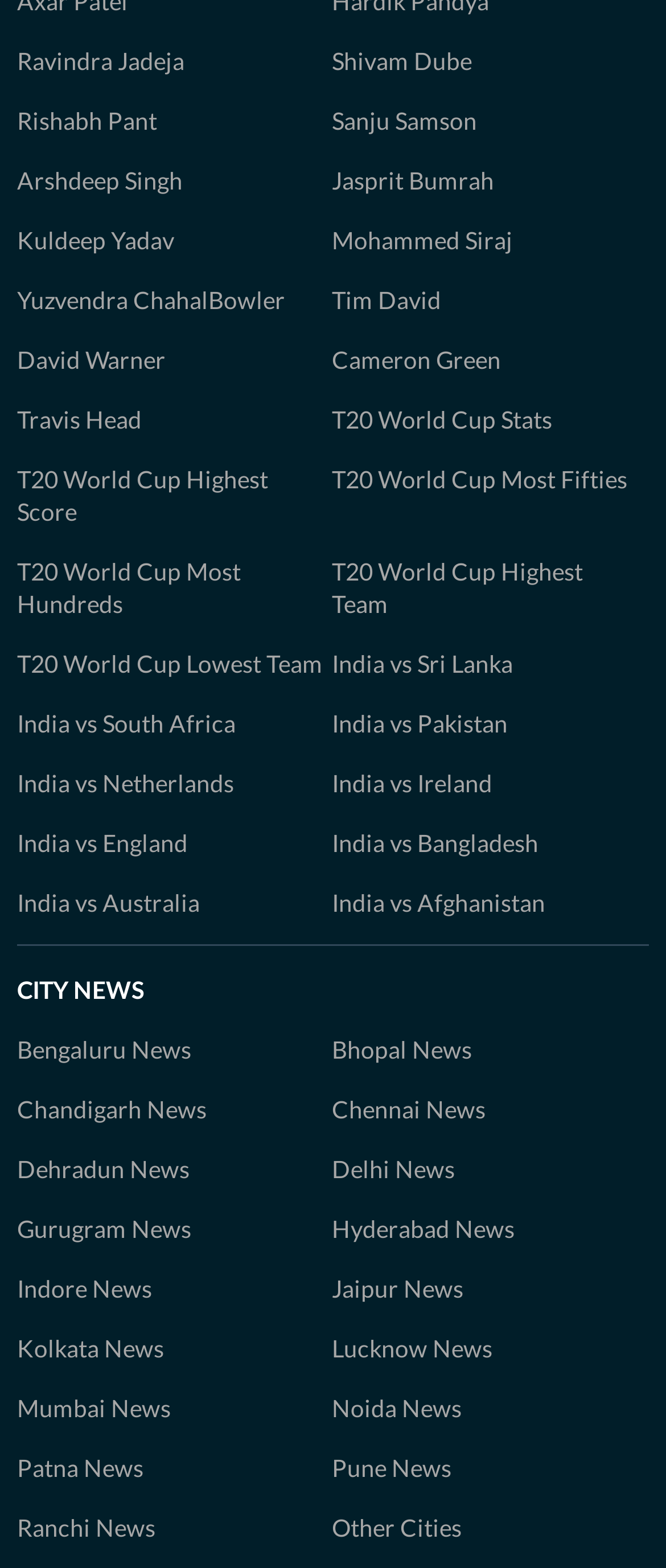Determine the bounding box coordinates of the element's region needed to click to follow the instruction: "Click the button at the top". Provide these coordinates as four float numbers between 0 and 1, formatted as [left, top, right, bottom].

None